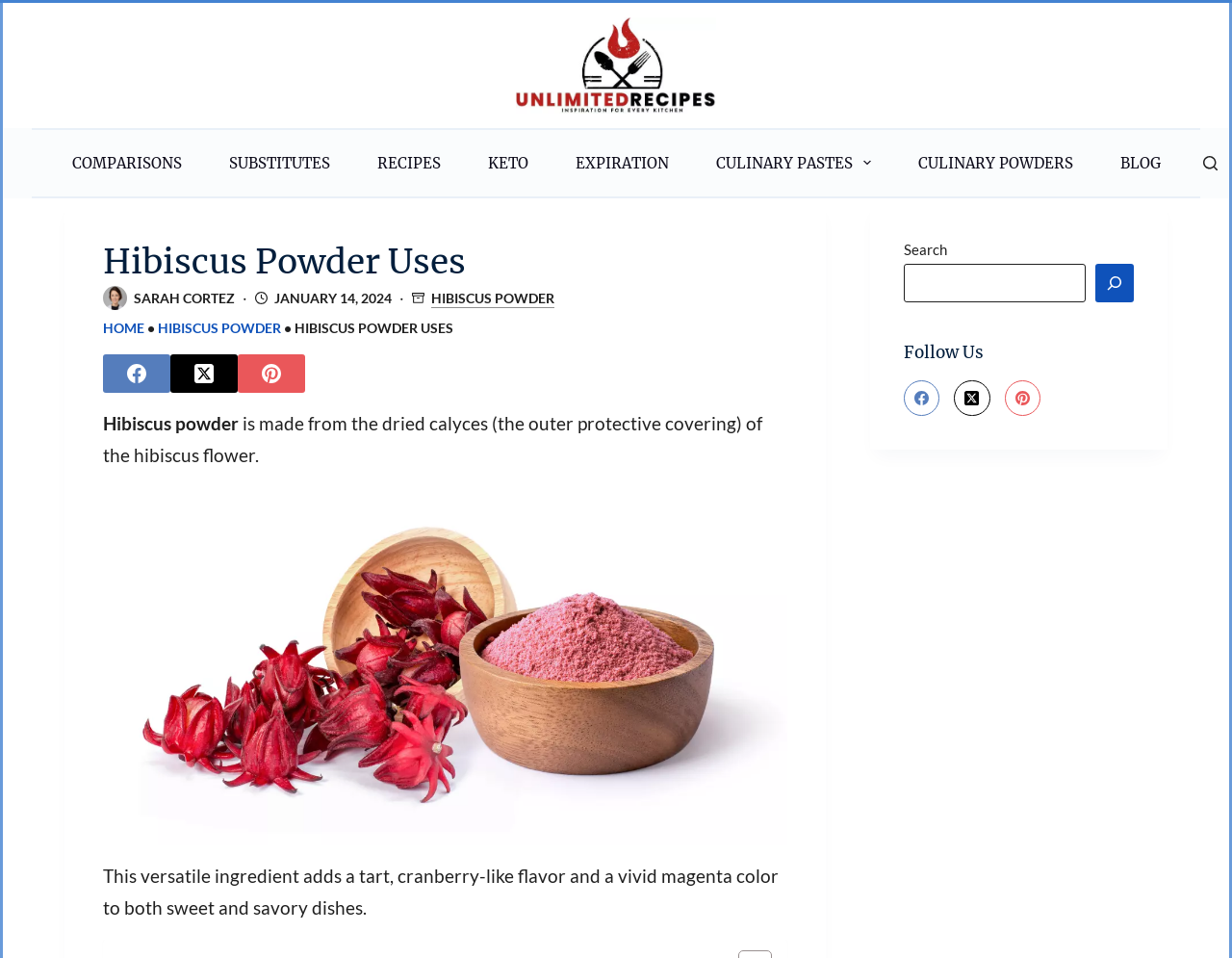What is the purpose of the search bar?
Carefully analyze the image and provide a thorough answer to the question.

The search bar is located at the top right corner of the webpage, and its purpose is to allow users to search for specific content within the website, as indicated by the placeholder text 'Search'.